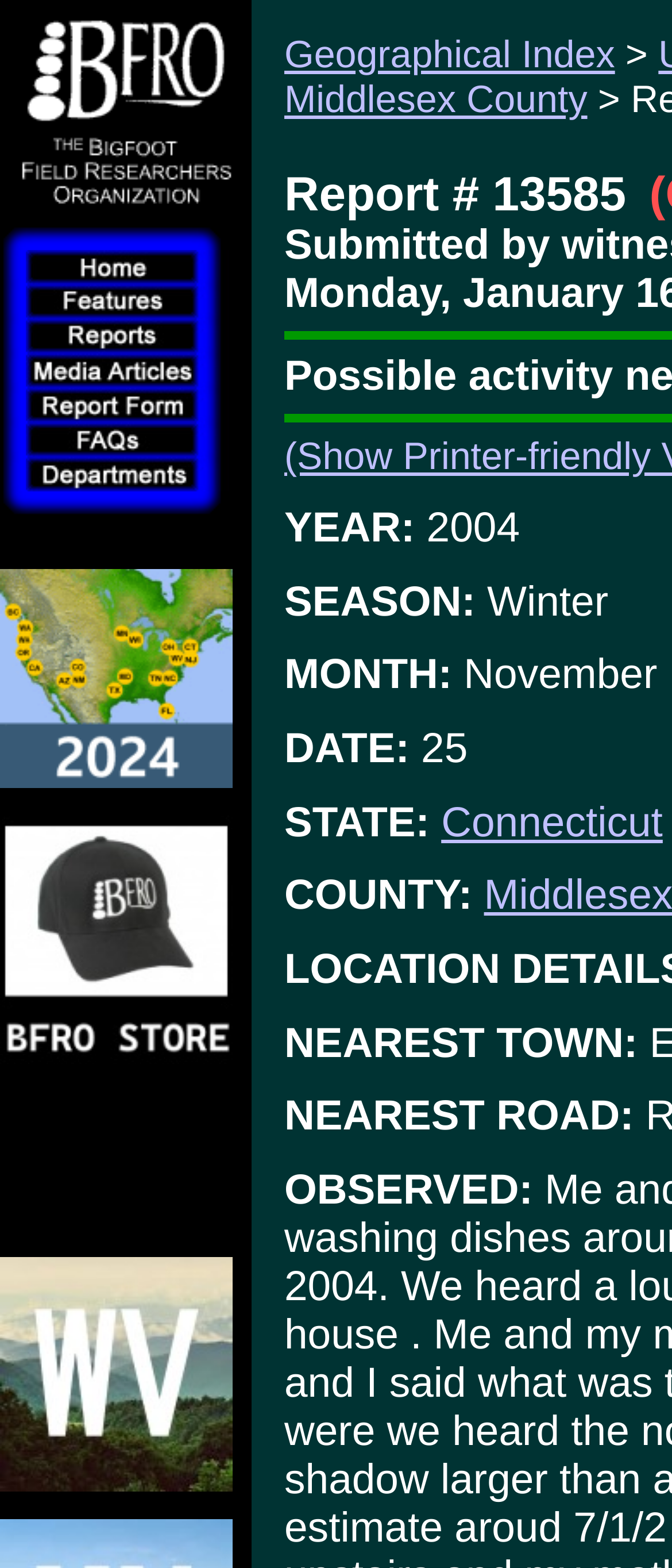What is the organization's logo?
Please provide a single word or phrase as your answer based on the image.

Bigfoot Field Researchers Organization Logo